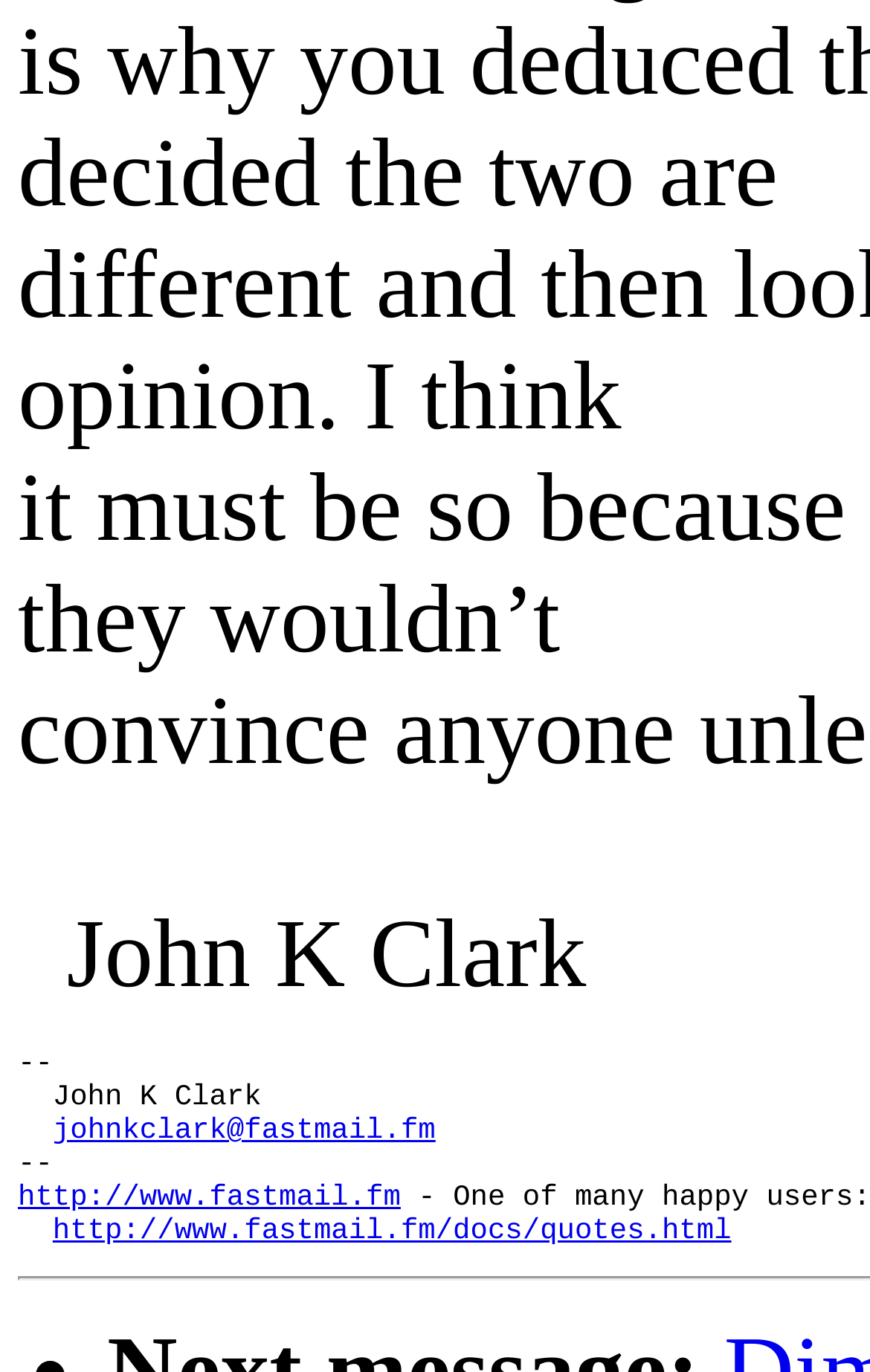Please analyze the image and give a detailed answer to the question:
What is the email address of John K Clark?

The email address of John K Clark can be found in the link element that contains 'johnkclark@fastmail.fm' which is located below the name of the person.